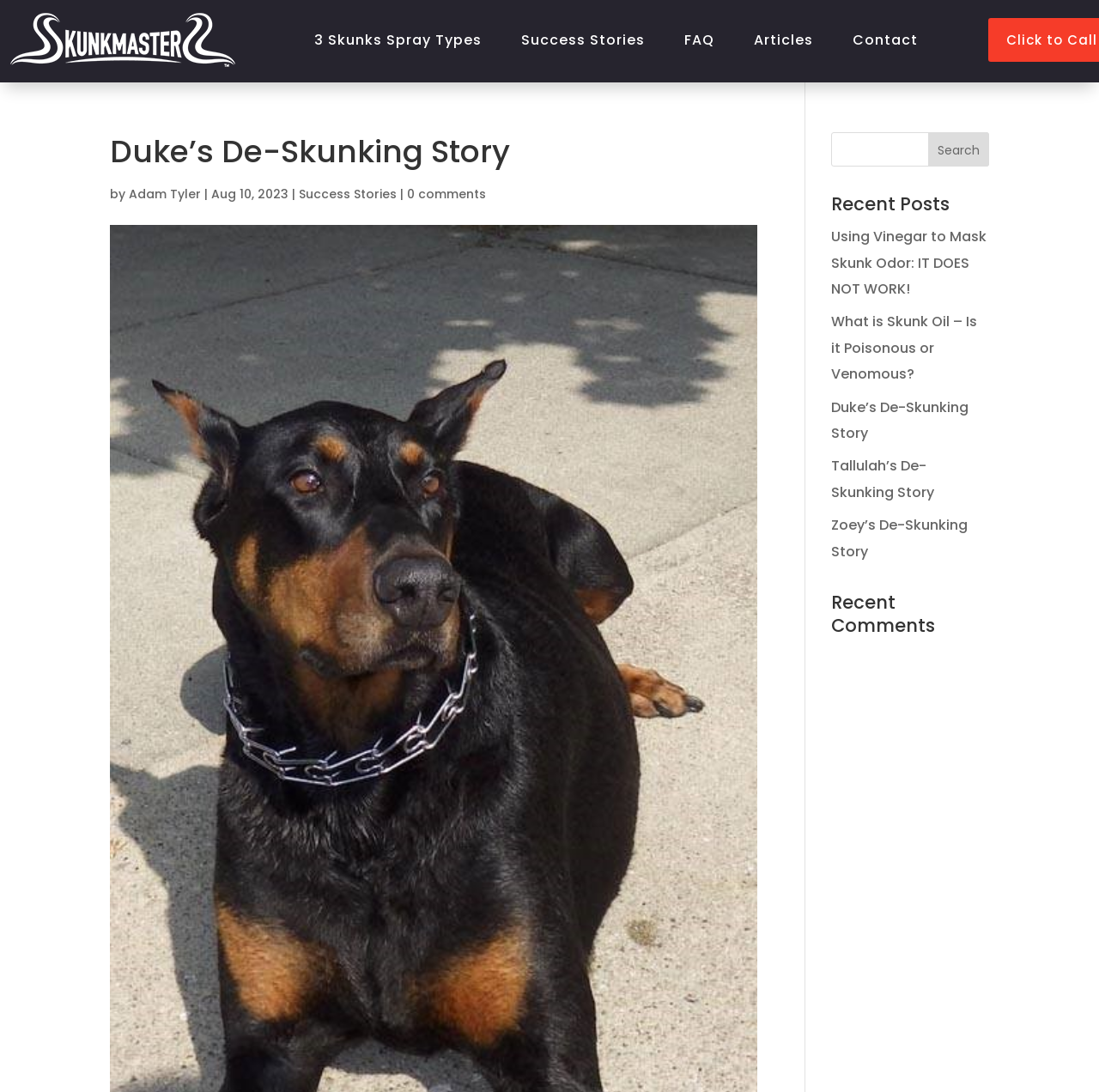Determine the bounding box coordinates of the clickable region to follow the instruction: "click the logo".

[0.009, 0.012, 0.214, 0.061]